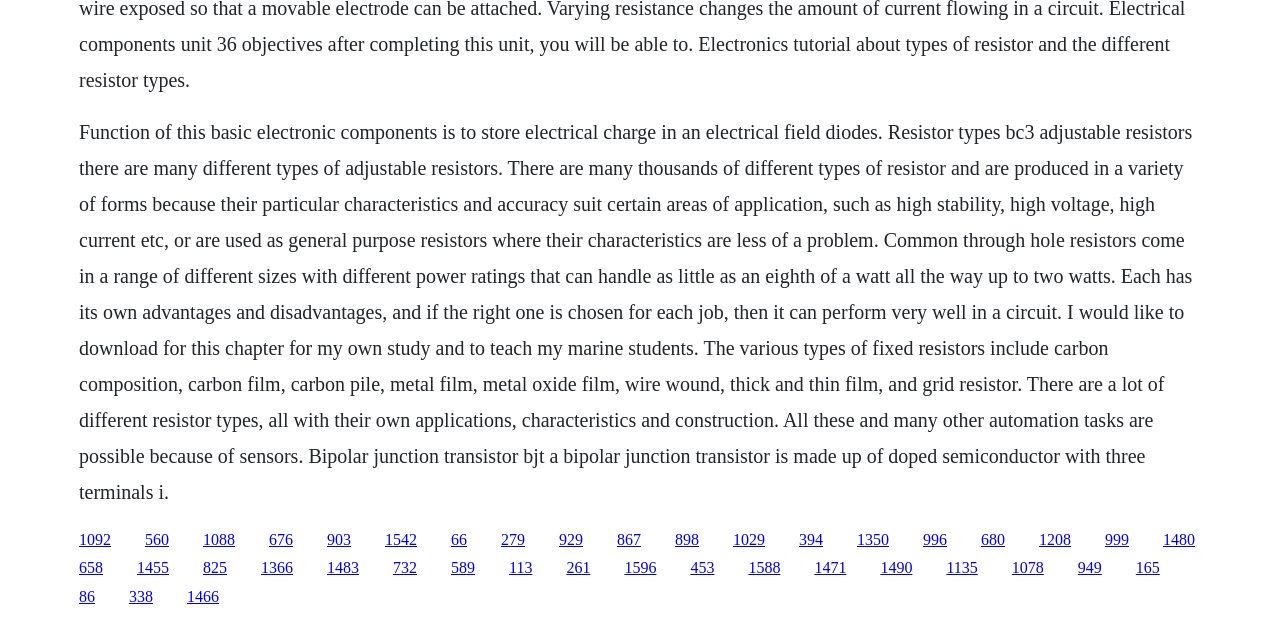Please provide the bounding box coordinates for the element that needs to be clicked to perform the instruction: "Click the link '560'". The coordinates must consist of four float numbers between 0 and 1, formatted as [left, top, right, bottom].

[0.113, 0.856, 0.132, 0.883]